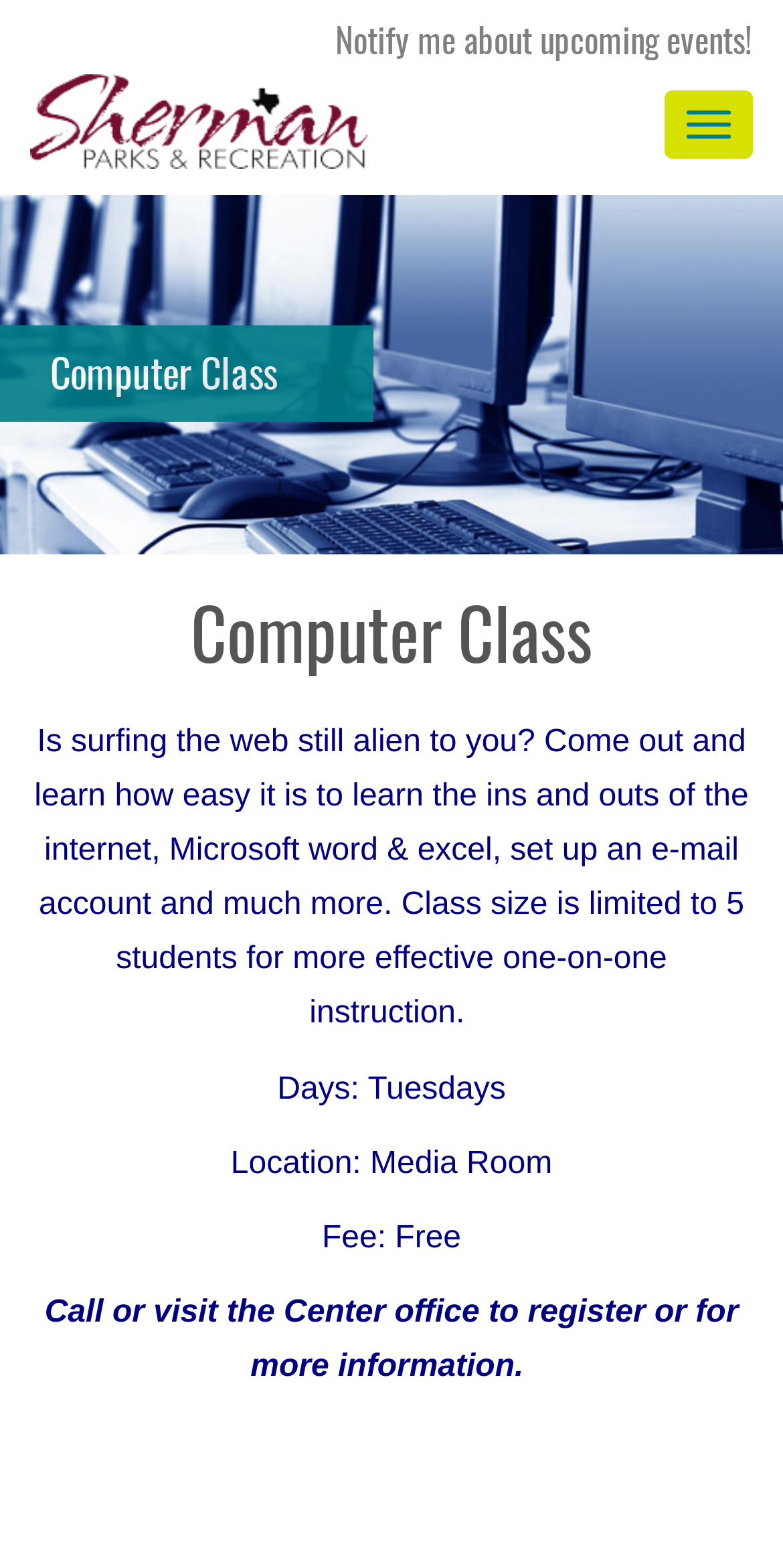What is the cost of the computer class?
Answer with a single word or phrase, using the screenshot for reference.

Free